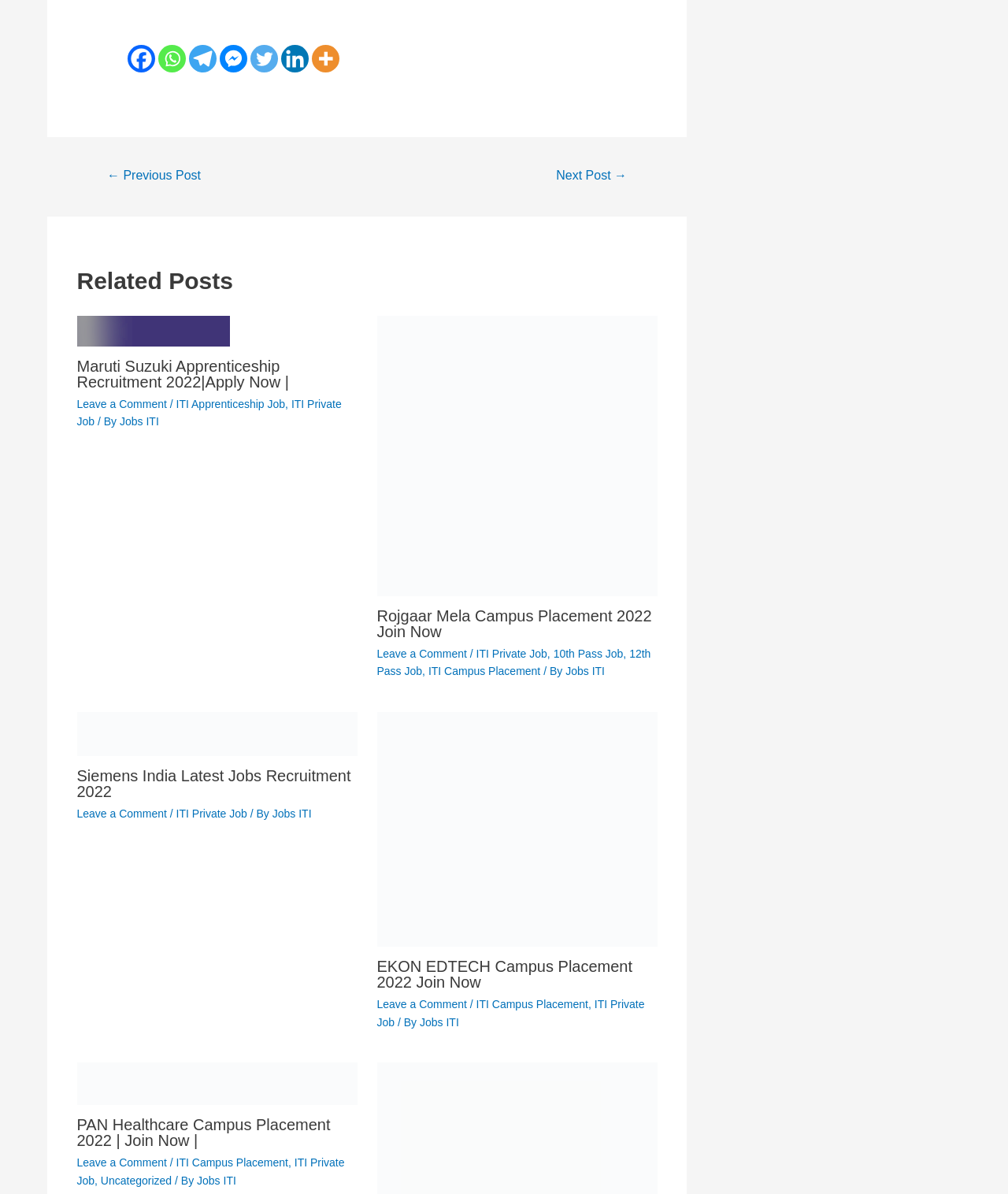What is the common theme among the articles on this webpage?
Use the image to give a comprehensive and detailed response to the question.

After analyzing the articles on the webpage, I can see that they all relate to job recruitment. The articles are about different companies and organizations recruiting candidates for various positions. Therefore, the common theme among the articles is job recruitment.